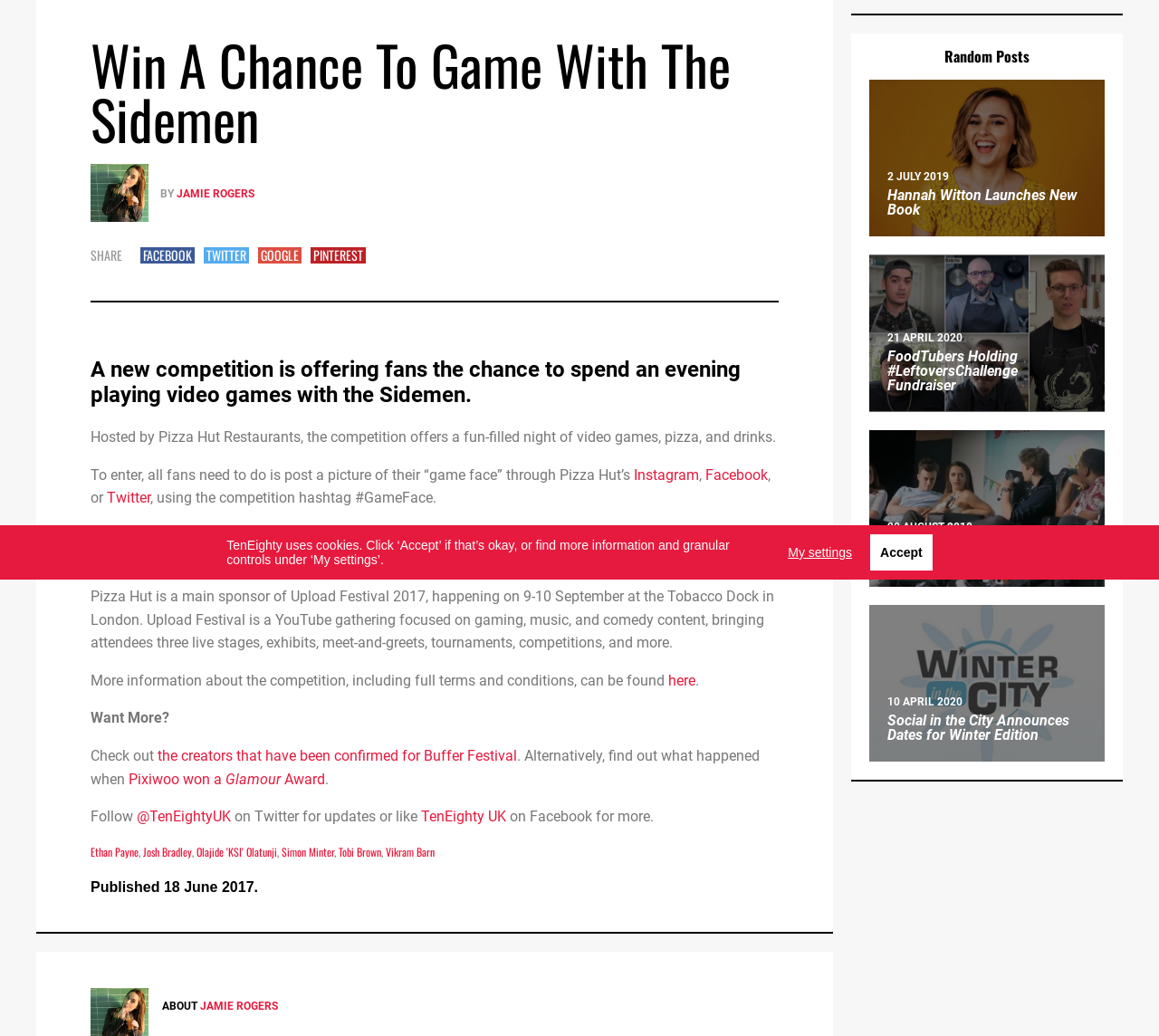Bounding box coordinates are to be given in the format (top-left x, top-left y, bottom-right x, bottom-right y). All values must be floating point numbers between 0 and 1. Provide the bounding box coordinate for the UI element described as: Olajide 'KSI' Olatunji

[0.17, 0.815, 0.239, 0.829]